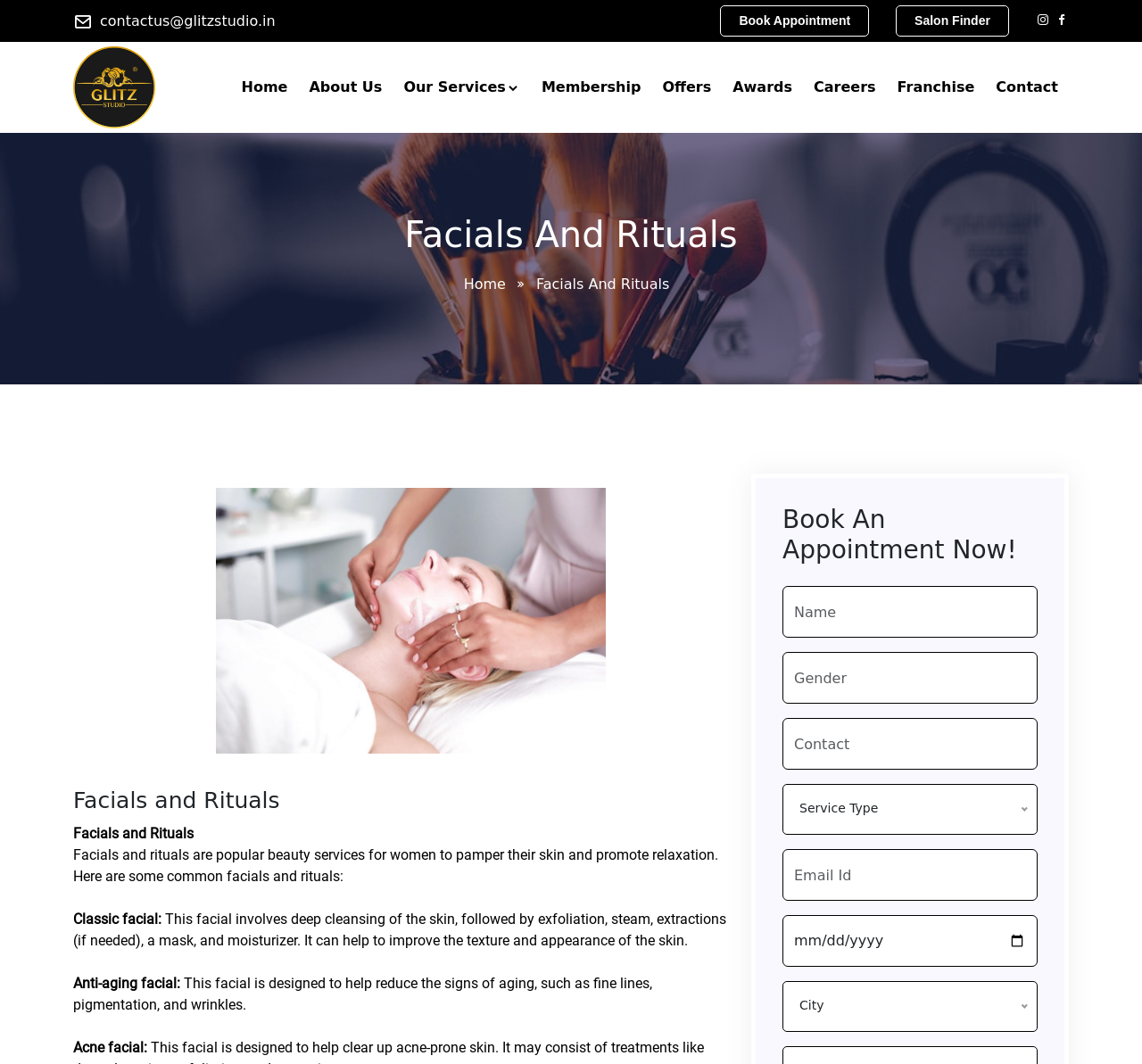Could you locate the bounding box coordinates for the section that should be clicked to accomplish this task: "Enter your name in the Name field".

[0.685, 0.551, 0.909, 0.6]